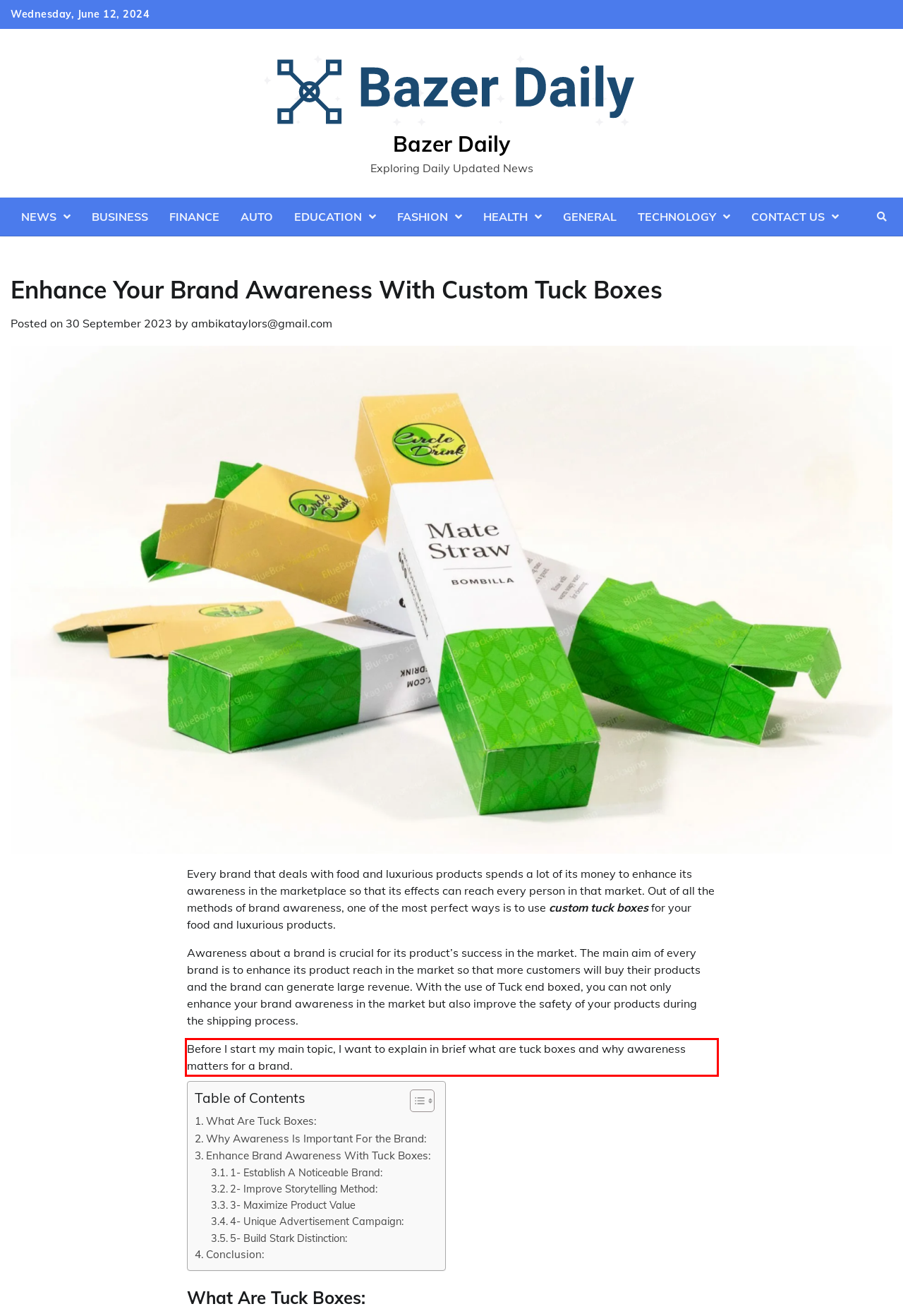You have a screenshot of a webpage with a red bounding box. Identify and extract the text content located inside the red bounding box.

Before I start my main topic, I want to explain in brief what are tuck boxes and why awareness matters for a brand.